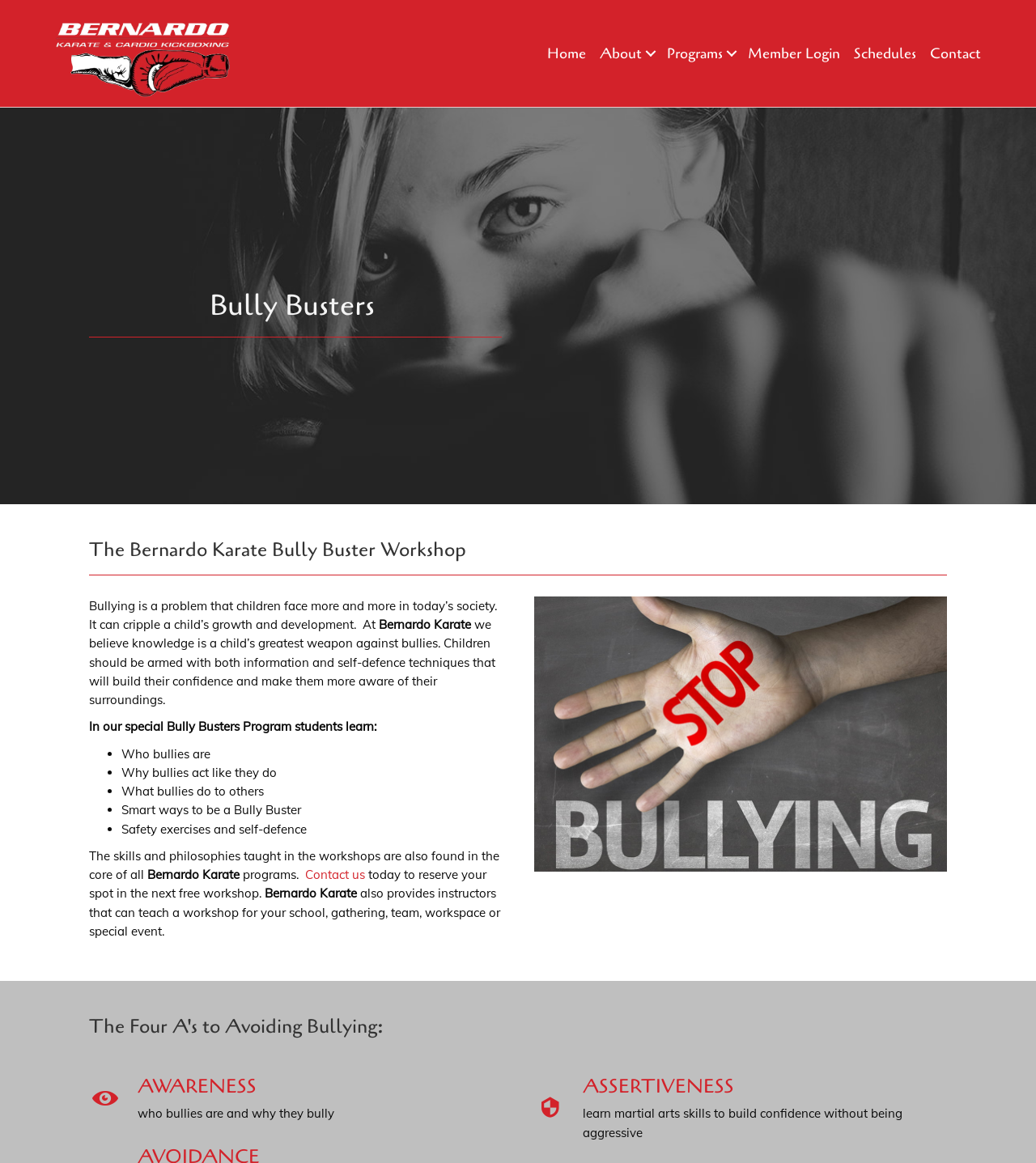Can you identify the bounding box coordinates of the clickable region needed to carry out this instruction: 'Visit the 'Contact Us' page'? The coordinates should be four float numbers within the range of 0 to 1, stated as [left, top, right, bottom].

None